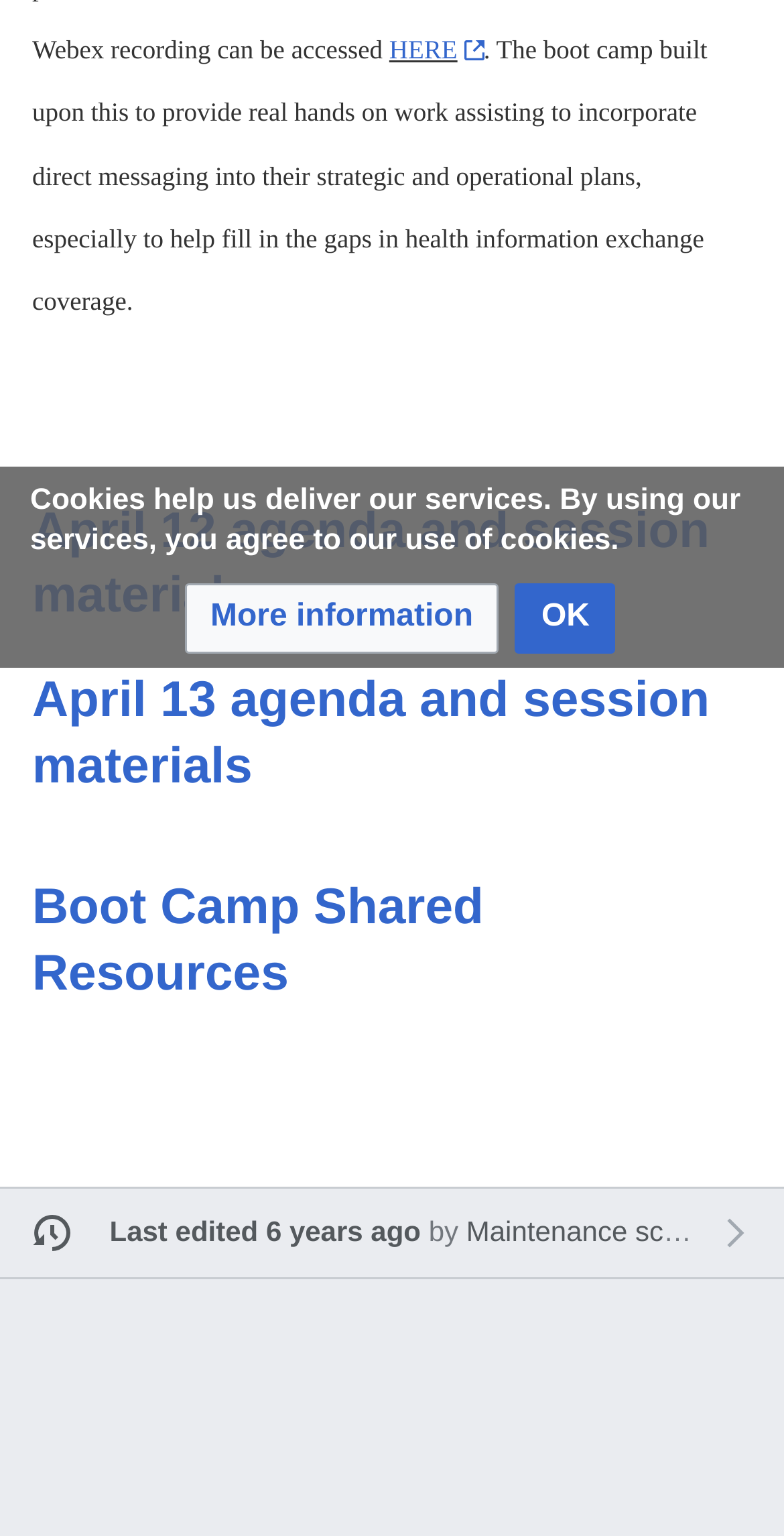Calculate the bounding box coordinates for the UI element based on the following description: "Boot Camp Shared Resources". Ensure the coordinates are four float numbers between 0 and 1, i.e., [left, top, right, bottom].

[0.041, 0.573, 0.617, 0.652]